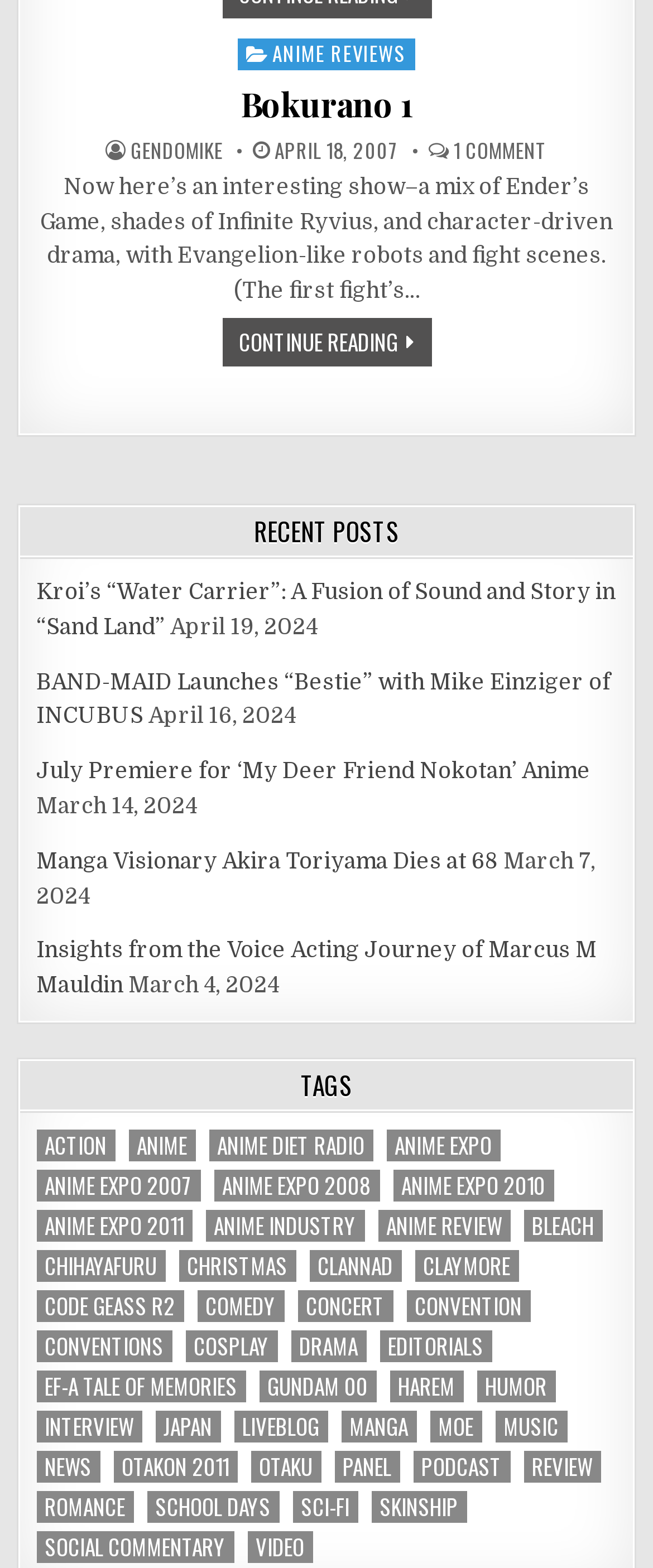Bounding box coordinates are specified in the format (top-left x, top-left y, bottom-right x, bottom-right y). All values are floating point numbers bounded between 0 and 1. Please provide the bounding box coordinate of the region this sentence describes: ef-a tale of memories

[0.056, 0.874, 0.376, 0.894]